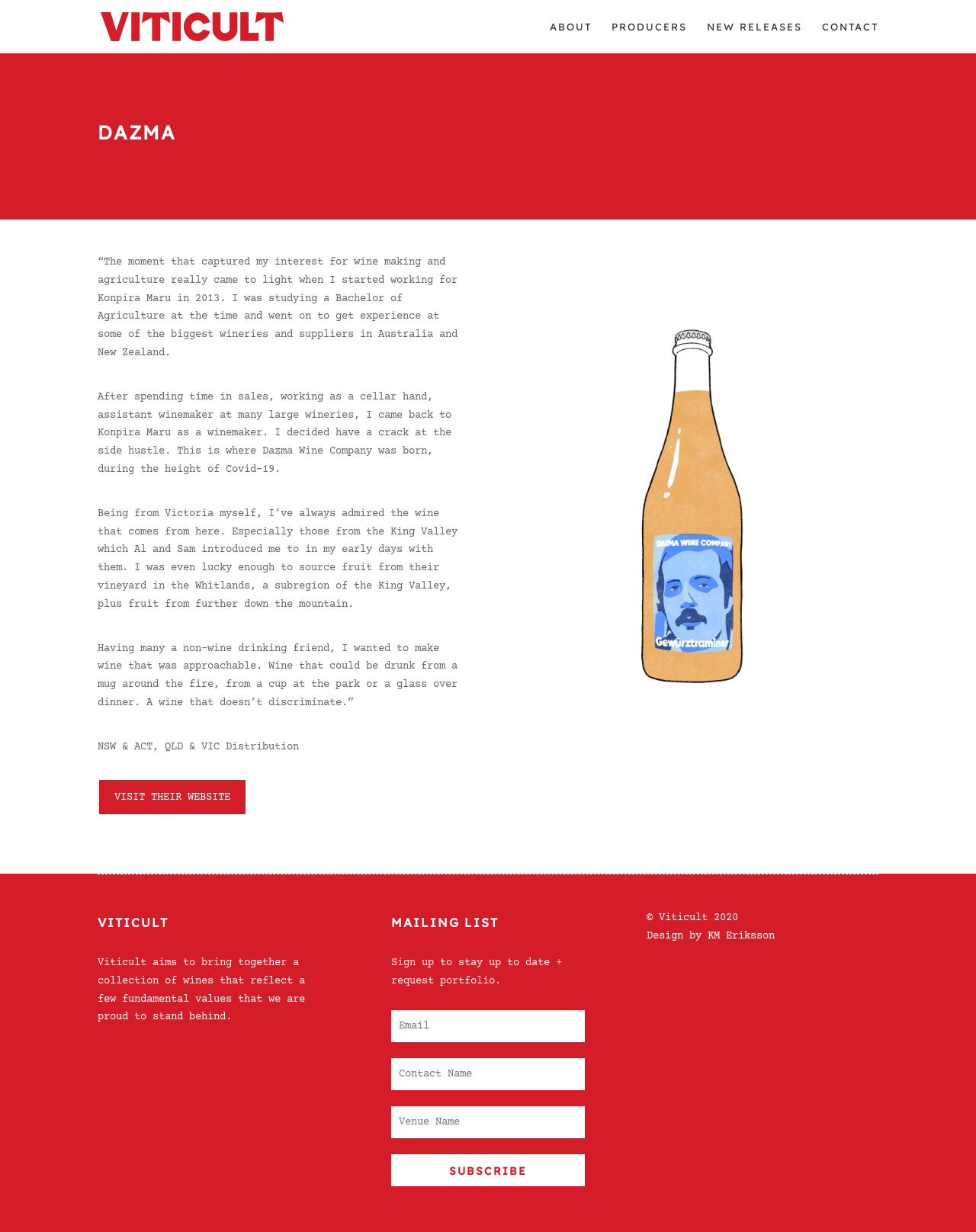Identify the bounding box coordinates of the HTML element based on this description: "Producers".

[0.627, 0.017, 0.704, 0.043]